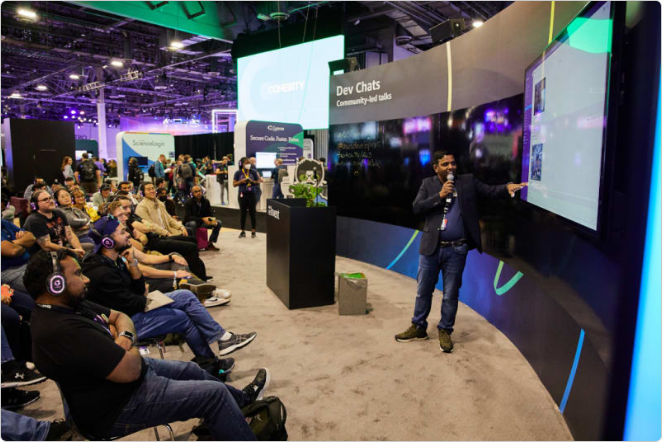Give an in-depth summary of the scene depicted in the image.

The image captures a vibrant scene from a tech event, where an engaging speaker is presenting at a session titled "Dev Chats," focused on community-led discussions. The speaker, who is animatedly pointing towards a screen, is likely discussing relevant topics or showcasing digital content to an attentive audience. 

In the foreground, a diverse group of attendees is seated, many wearing headphones, indicating a focus on the presentation and perhaps interacting with individualized content. The audience displays a mix of expressions, from curiosity to amusement, indicating an engaging atmosphere. 

The backdrop features a sleek, modern design typical of tech conventions, with branding visible, creating an immersive environment. Overall, this image encapsulates the essence of collaboration and knowledge sharing in the tech community, underscoring the importance of discussions that foster innovation and connection.